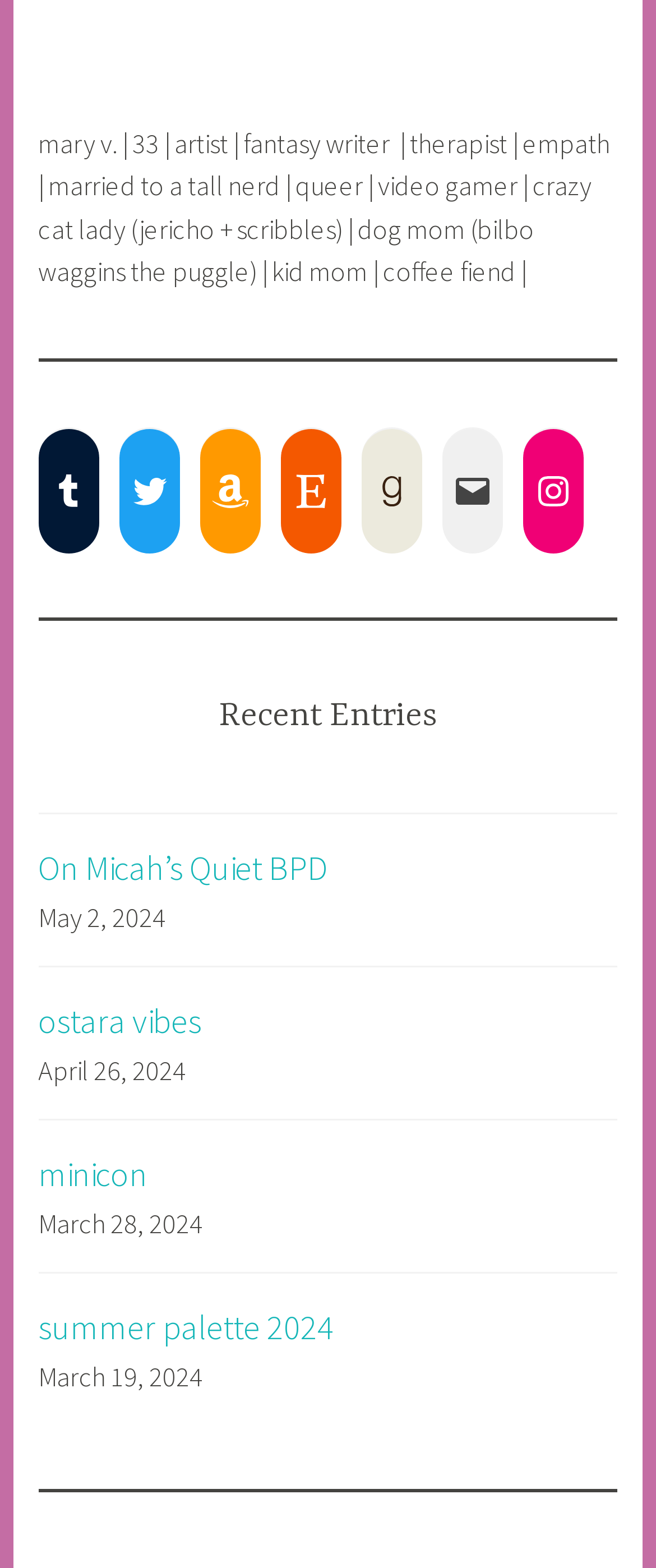What is the author's profession?
Examine the screenshot and reply with a single word or phrase.

artist, fantasy writer, therapist